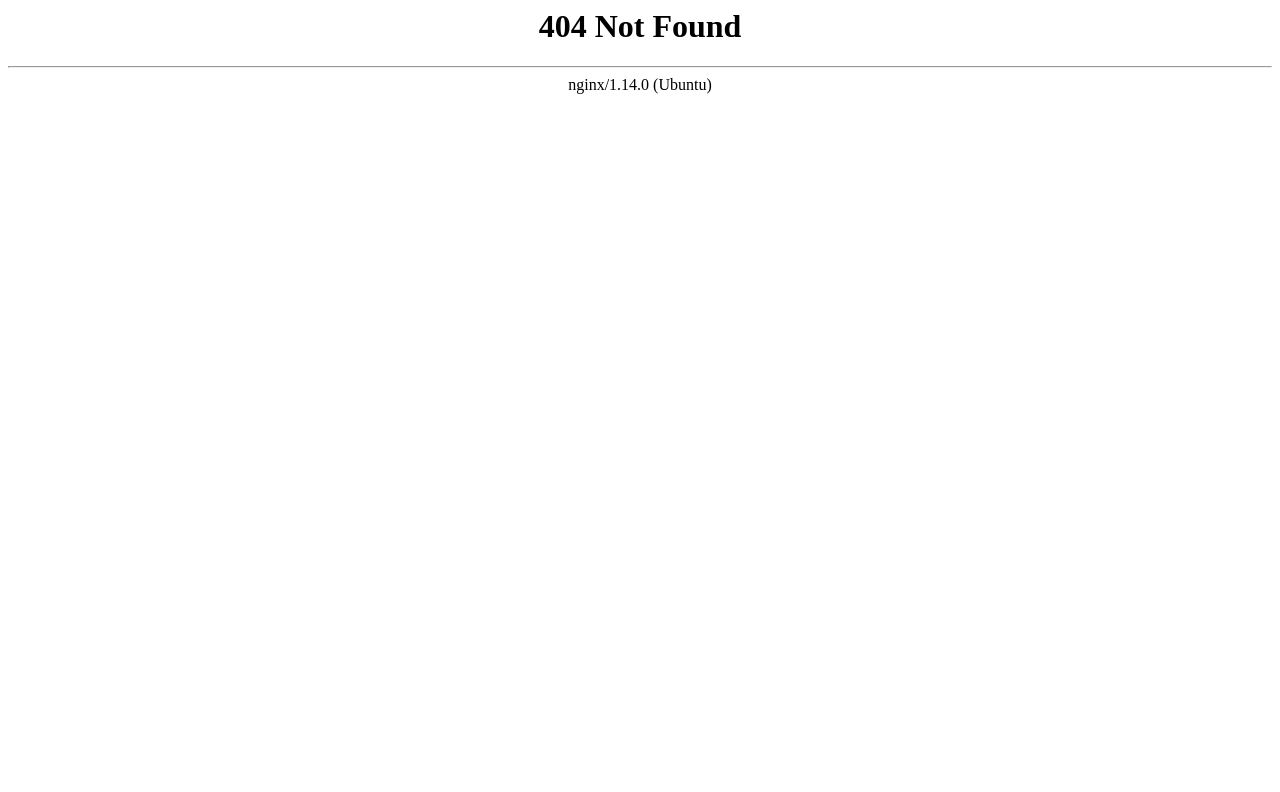Identify the main heading of the webpage and provide its text content.

404 Not Found